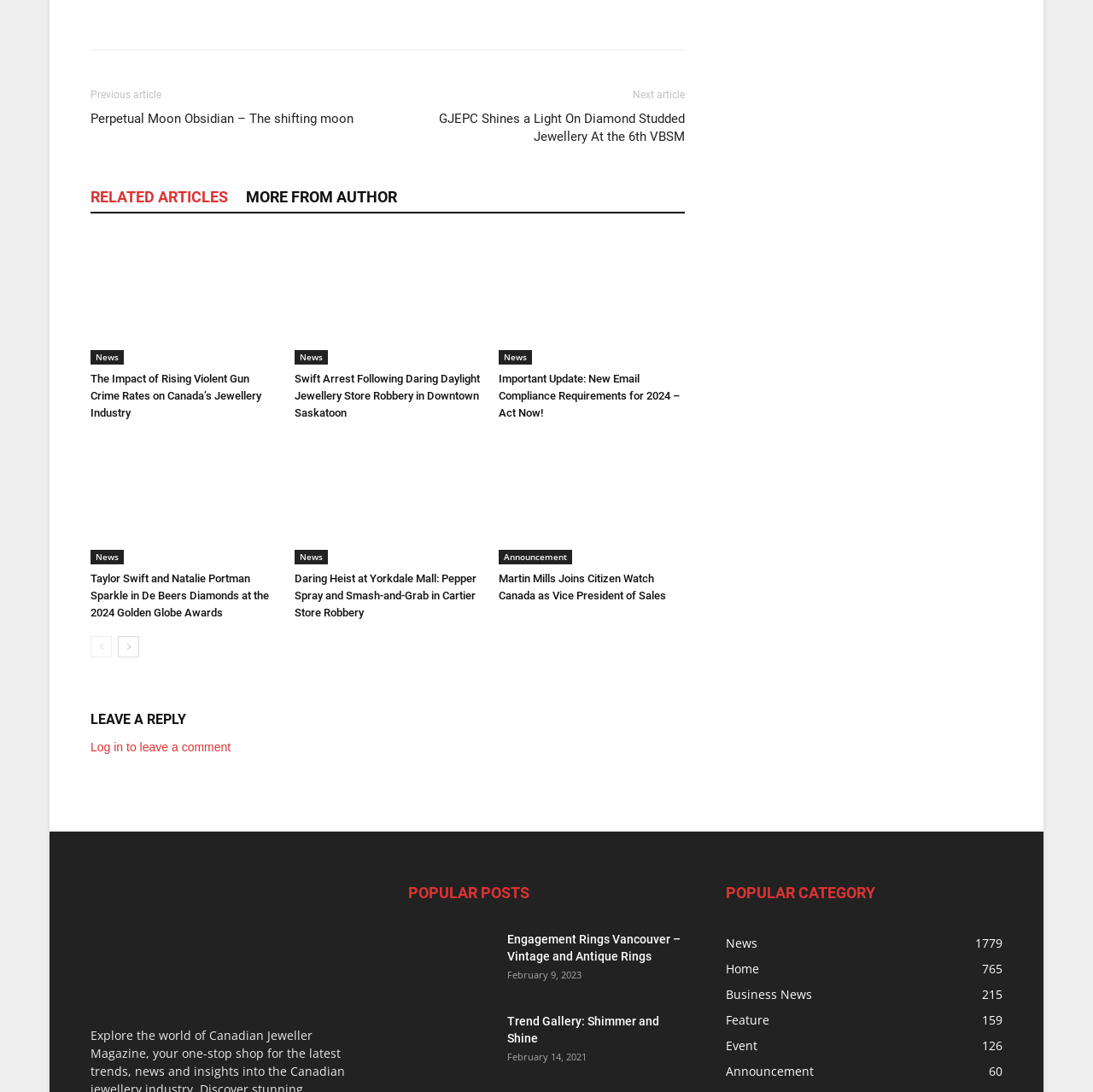Use a single word or phrase to answer the question: What is the title of the article with the image of Taylor Swift and Natalie Portman?

Taylor Swift and Natalie Portman Sparkle in De Beers Diamonds at the 2024 Golden Globe Awards